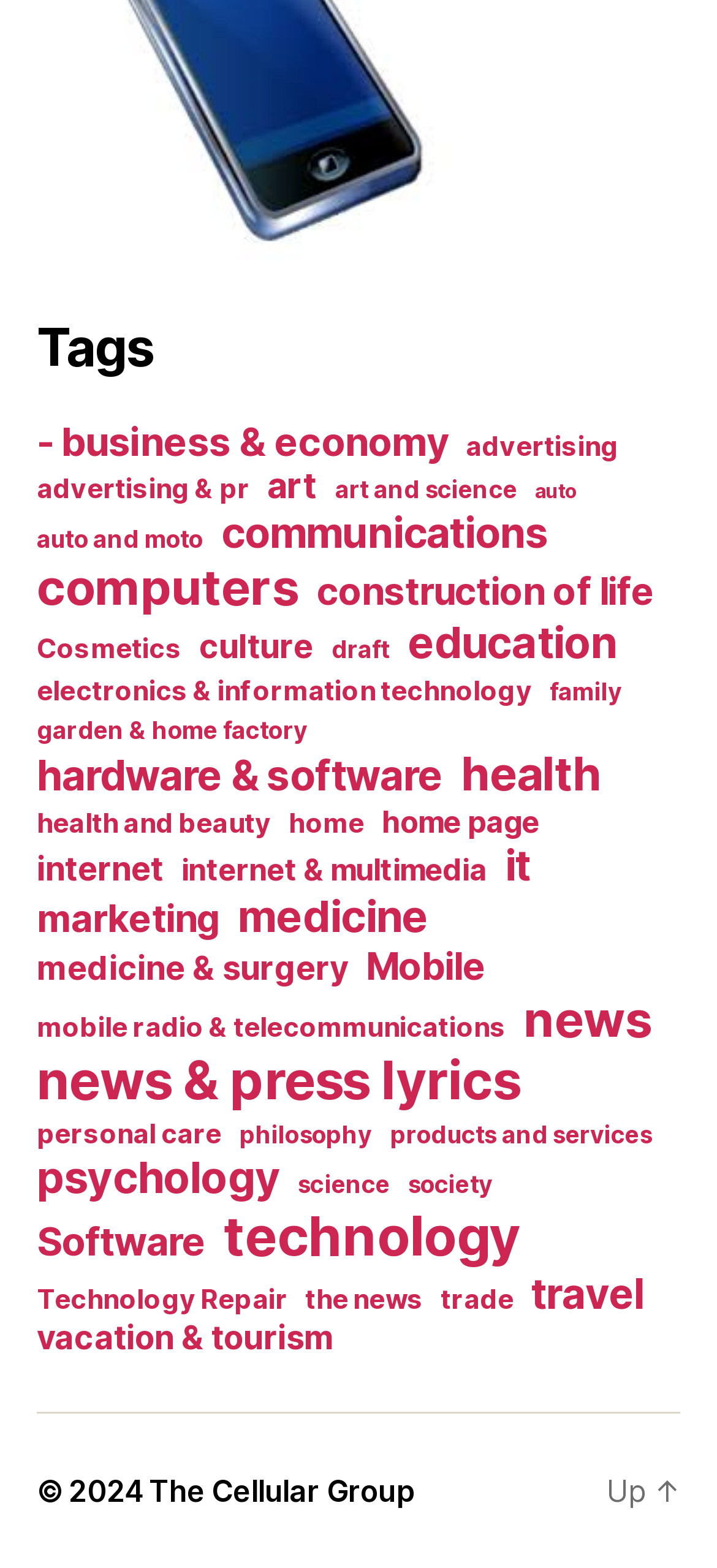Return the bounding box coordinates of the UI element that corresponds to this description: "news & press lyrics". The coordinates must be given as four float numbers in the range of 0 and 1, [left, top, right, bottom].

[0.051, 0.668, 0.725, 0.709]